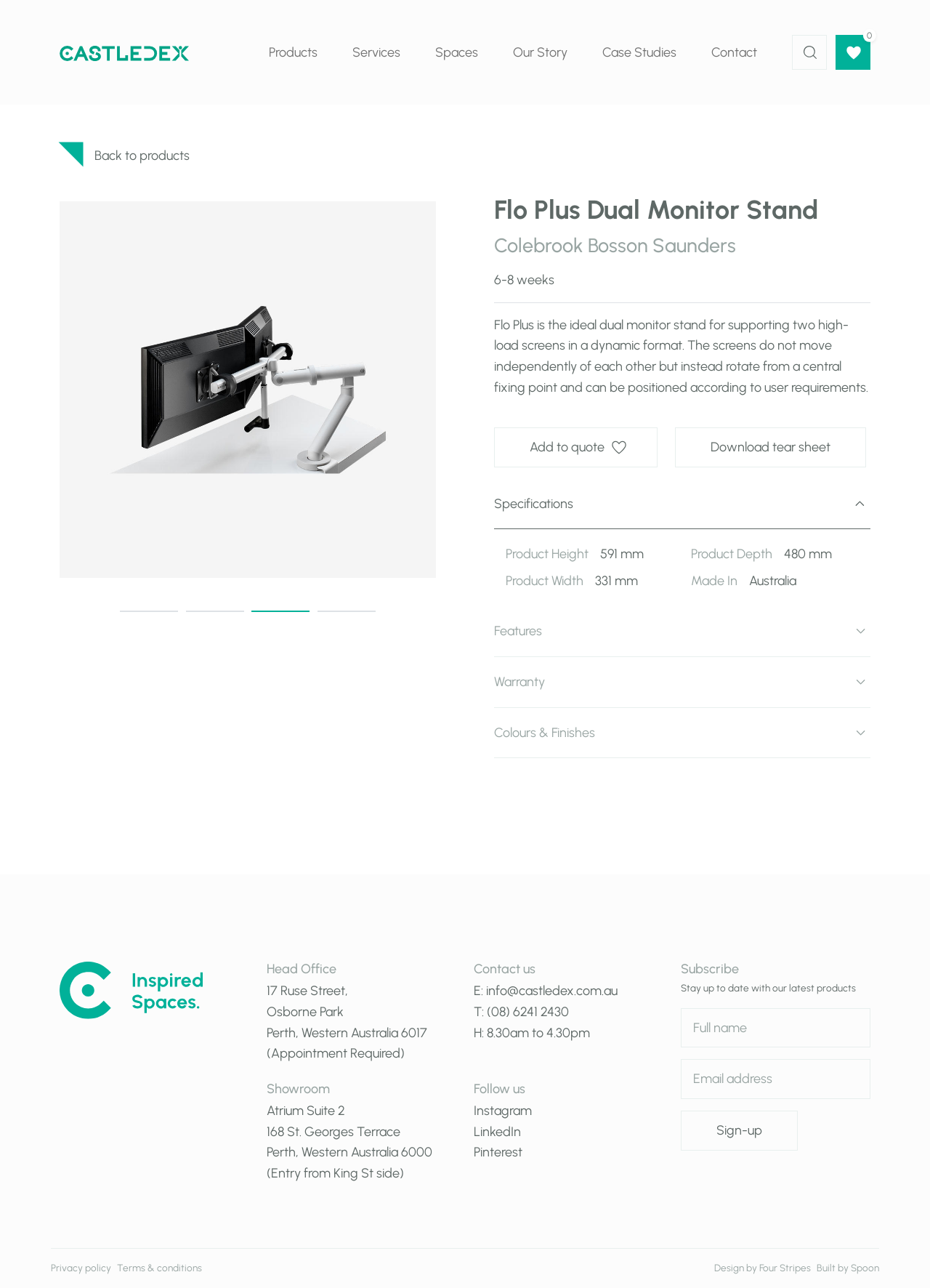Using the elements shown in the image, answer the question comprehensively: What is the product name of the current page?

The product name can be found in the heading element with the text 'Flo Plus Dual Monitor Stand' located in the main section of the webpage.